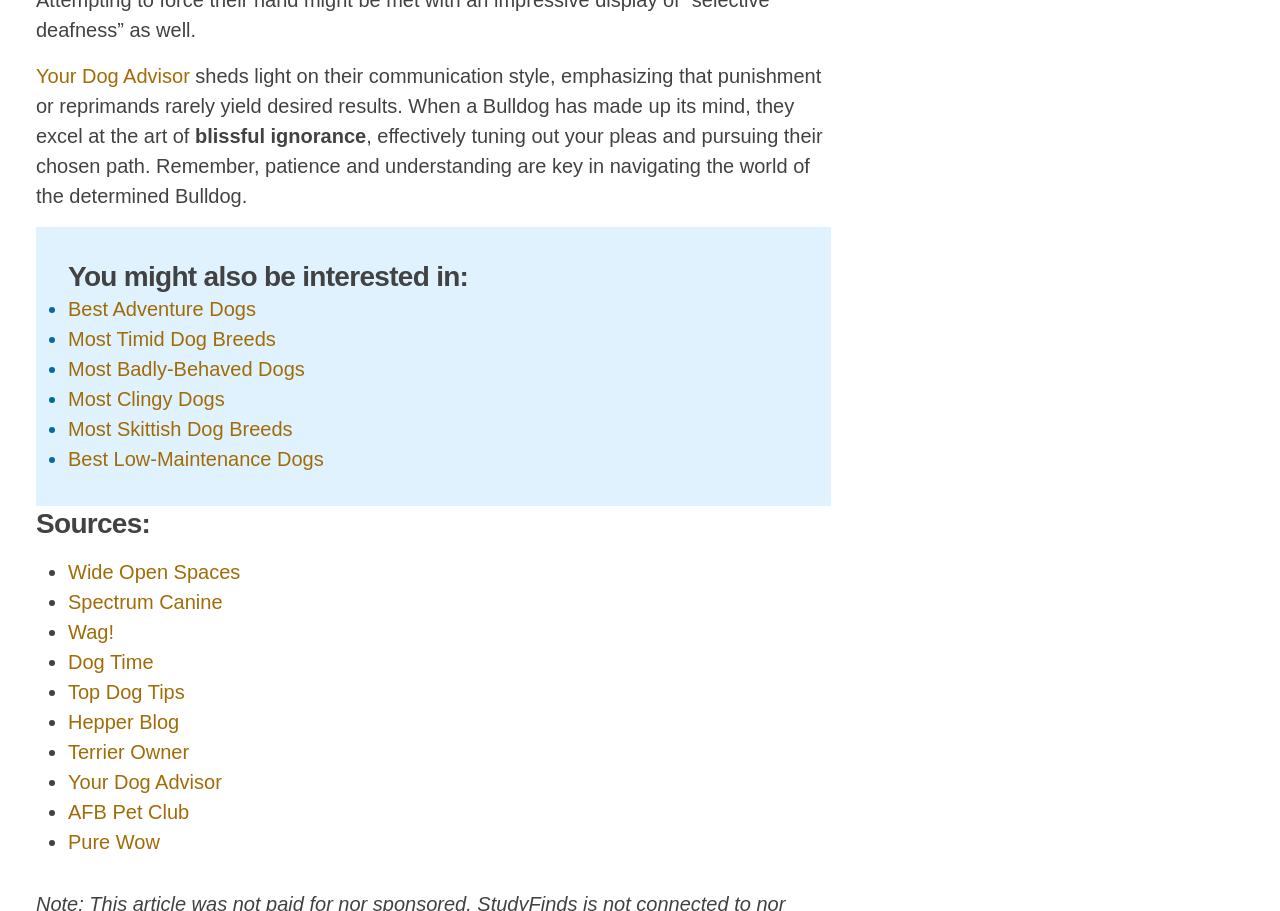Find the bounding box coordinates for the area that must be clicked to perform this action: "visit 'Wide Open Spaces'".

[0.053, 0.615, 0.188, 0.639]